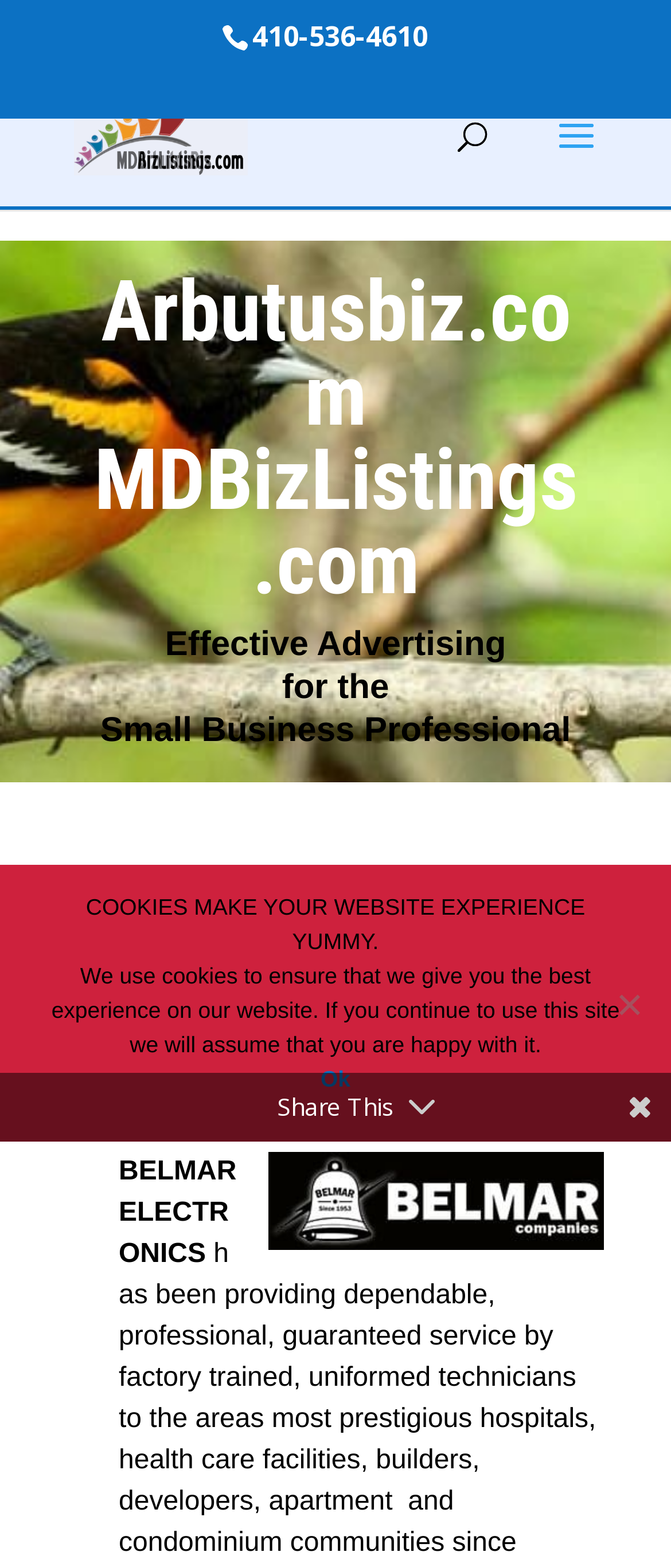Provide a single word or phrase to answer the given question: 
How many columns are there in the layout table?

1